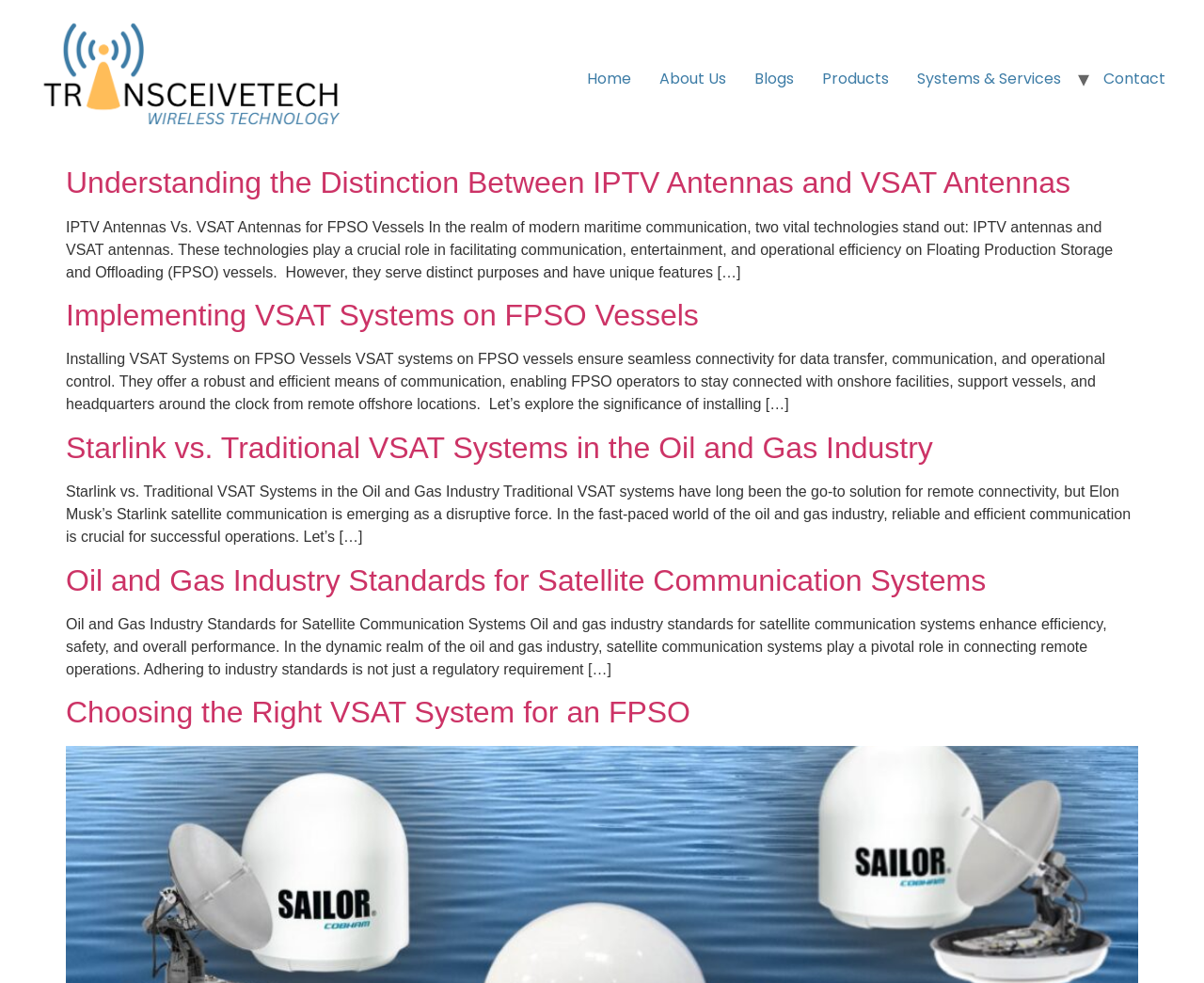Please identify the bounding box coordinates of the area that needs to be clicked to fulfill the following instruction: "Read the article about Understanding the Distinction Between IPTV Antennas and VSAT Antennas."

[0.055, 0.169, 0.889, 0.203]